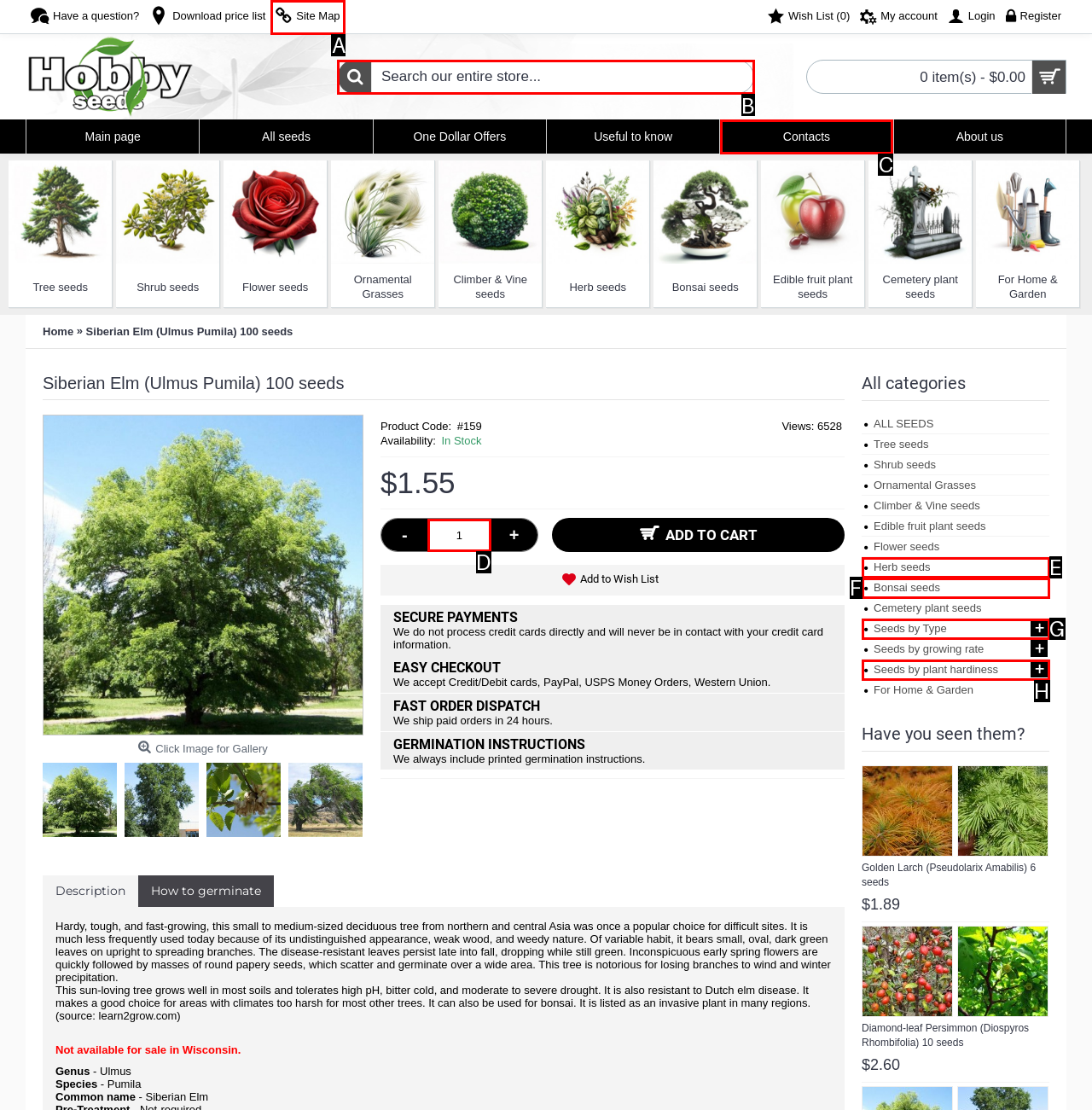Choose the letter that corresponds to the correct button to accomplish the task: Search for seeds
Reply with the letter of the correct selection only.

B